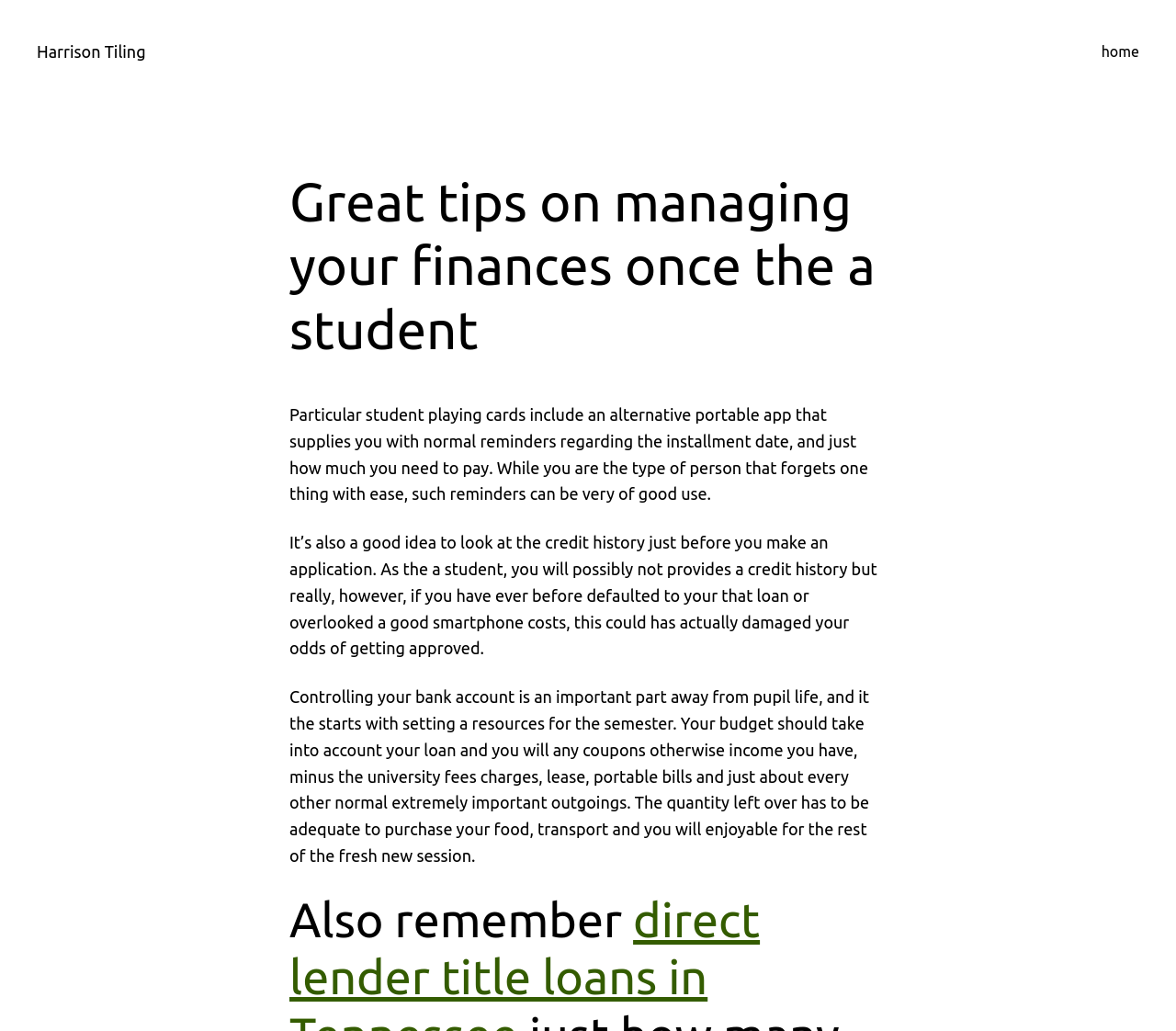What should be left over after budgeting?
Refer to the image and provide a detailed answer to the question.

The webpage states that the quantity left over after budgeting should be adequate to purchase food, transport, and fun for the rest of the new session. This implies that after accounting for all necessary expenses, a student should have enough money left over for these essential and enjoyable activities.